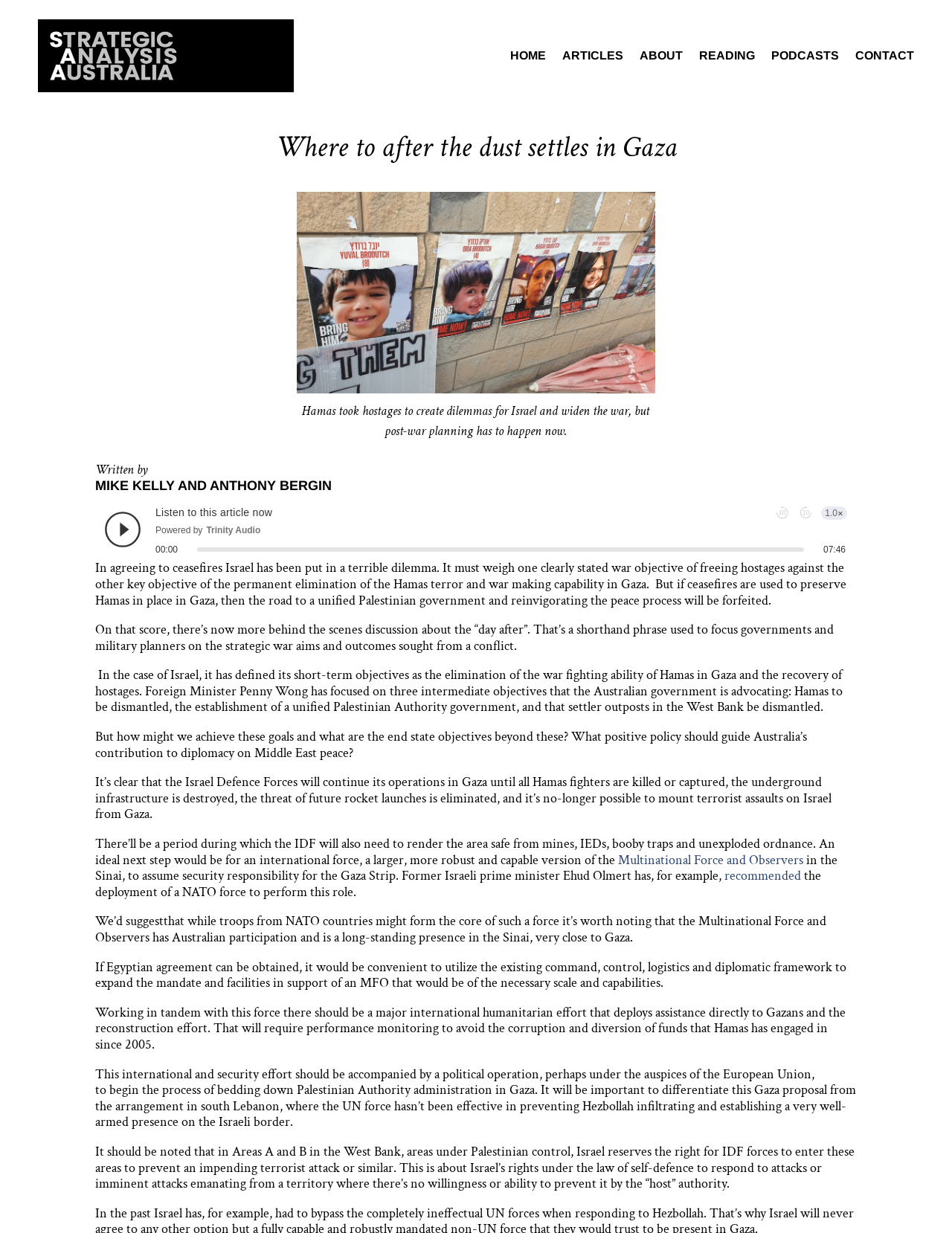Provide a short, one-word or phrase answer to the question below:
What is the topic of the article?

Strategic Analysis of Gaza